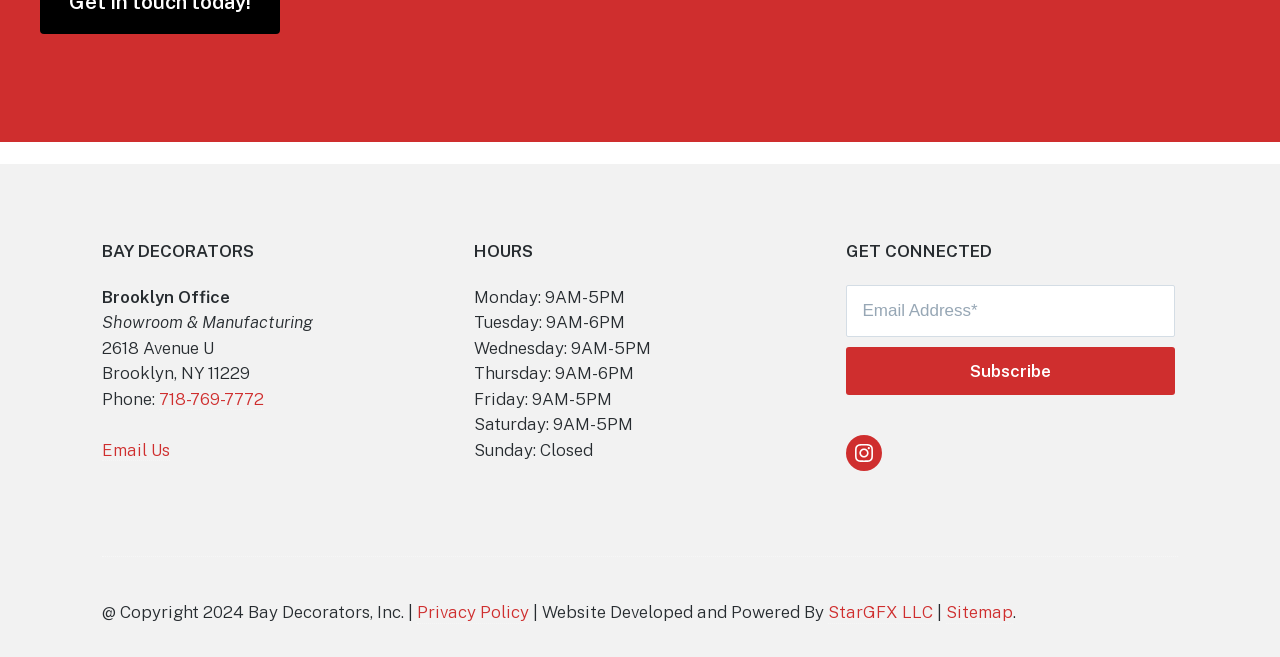Identify the bounding box coordinates for the region of the element that should be clicked to carry out the instruction: "Call the phone number". The bounding box coordinates should be four float numbers between 0 and 1, i.e., [left, top, right, bottom].

[0.125, 0.592, 0.207, 0.624]